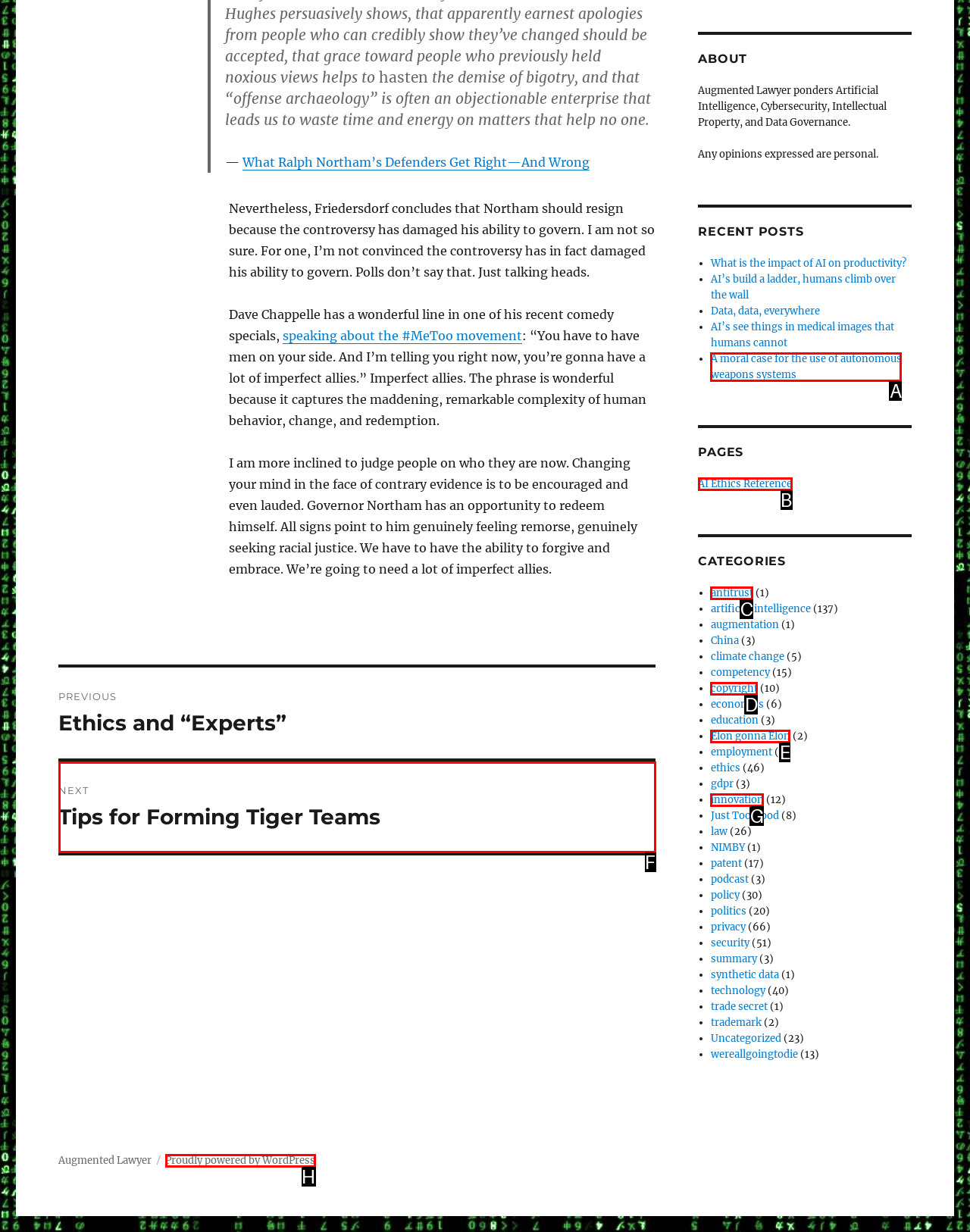Select the correct option based on the description: AI Ethics Reference
Answer directly with the option’s letter.

B